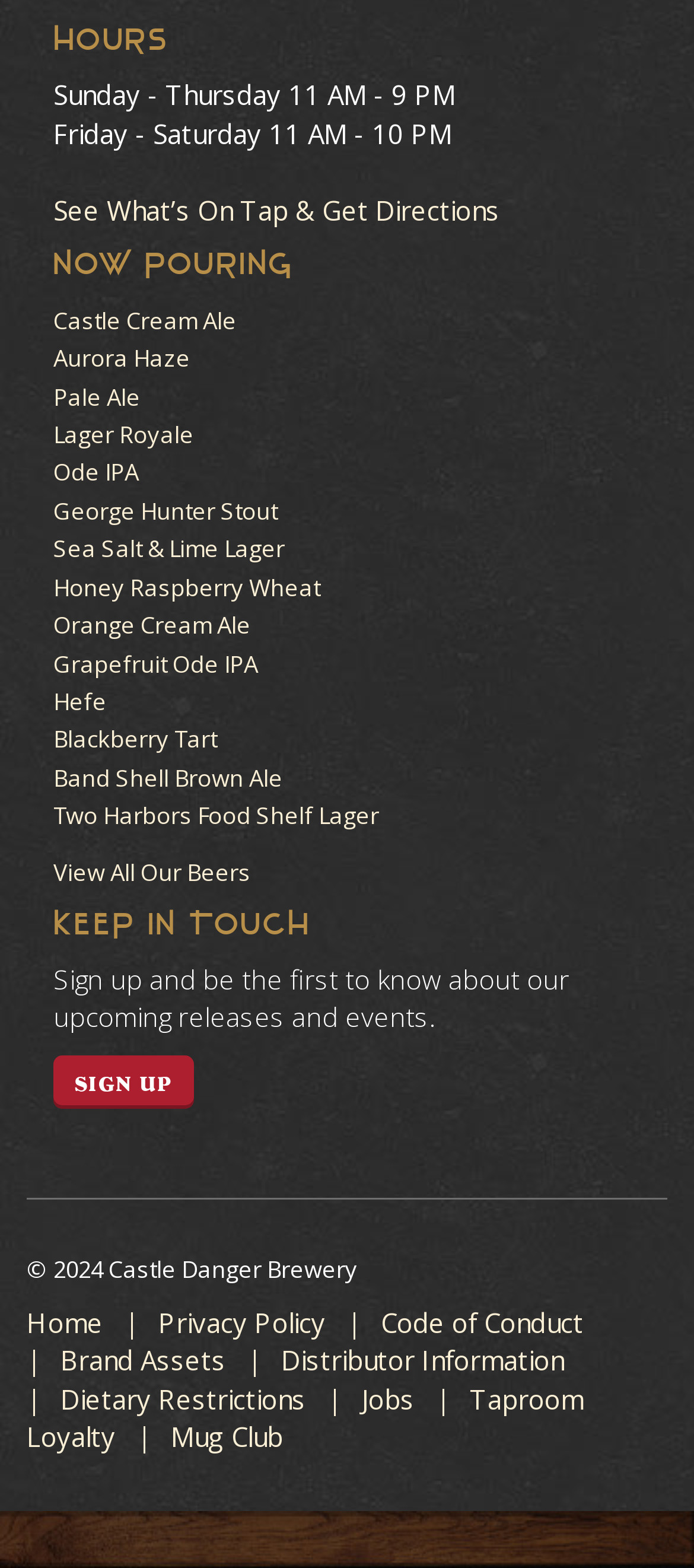Locate the bounding box coordinates of the UI element described by: "Code of Conduct". The bounding box coordinates should consist of four float numbers between 0 and 1, i.e., [left, top, right, bottom].

[0.549, 0.832, 0.841, 0.855]